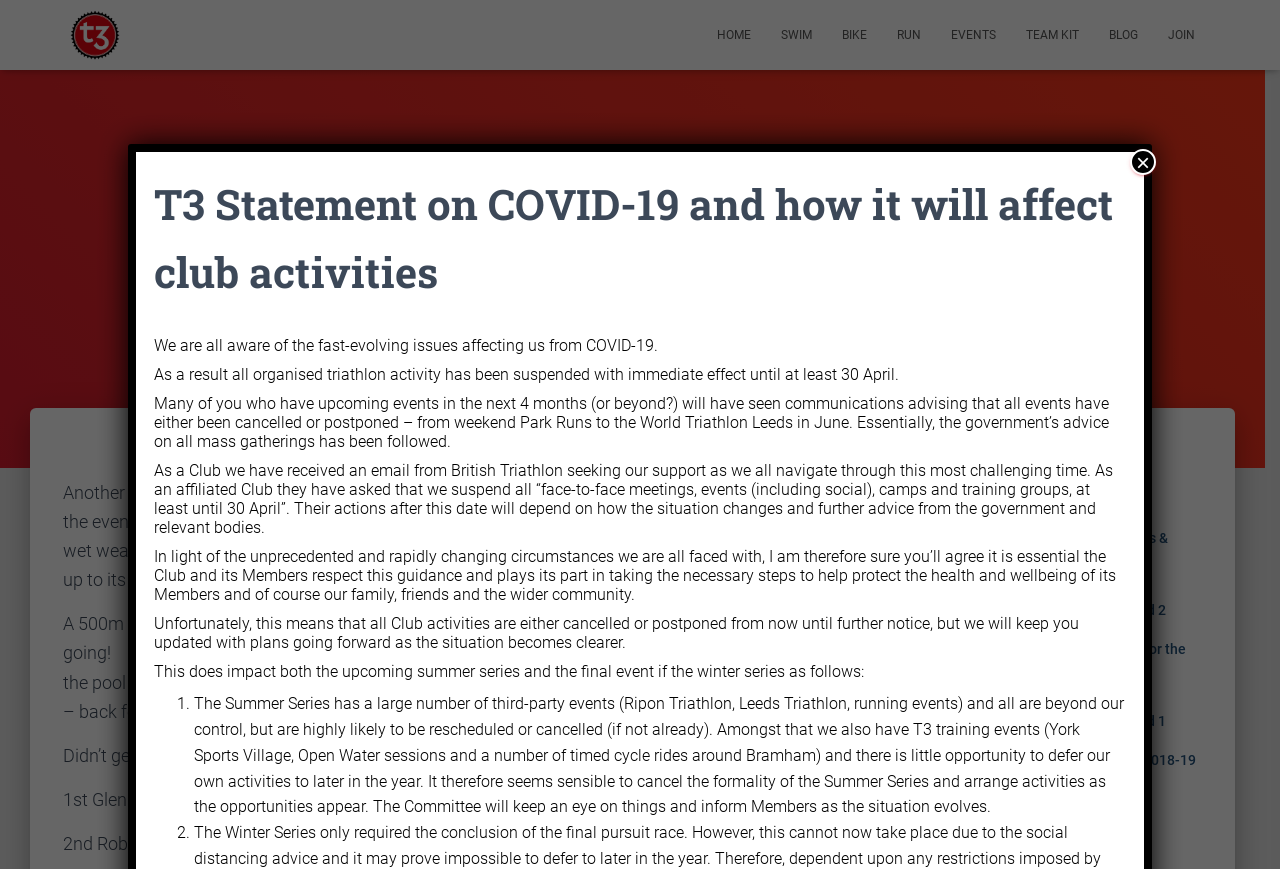Provide the bounding box coordinates of the area you need to click to execute the following instruction: "Click on the T3Admin link".

[0.436, 0.302, 0.494, 0.327]